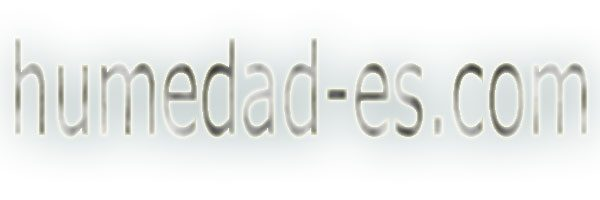What kind of environments might be affected by humidity issues?
Using the picture, provide a one-word or short phrase answer.

Home environments